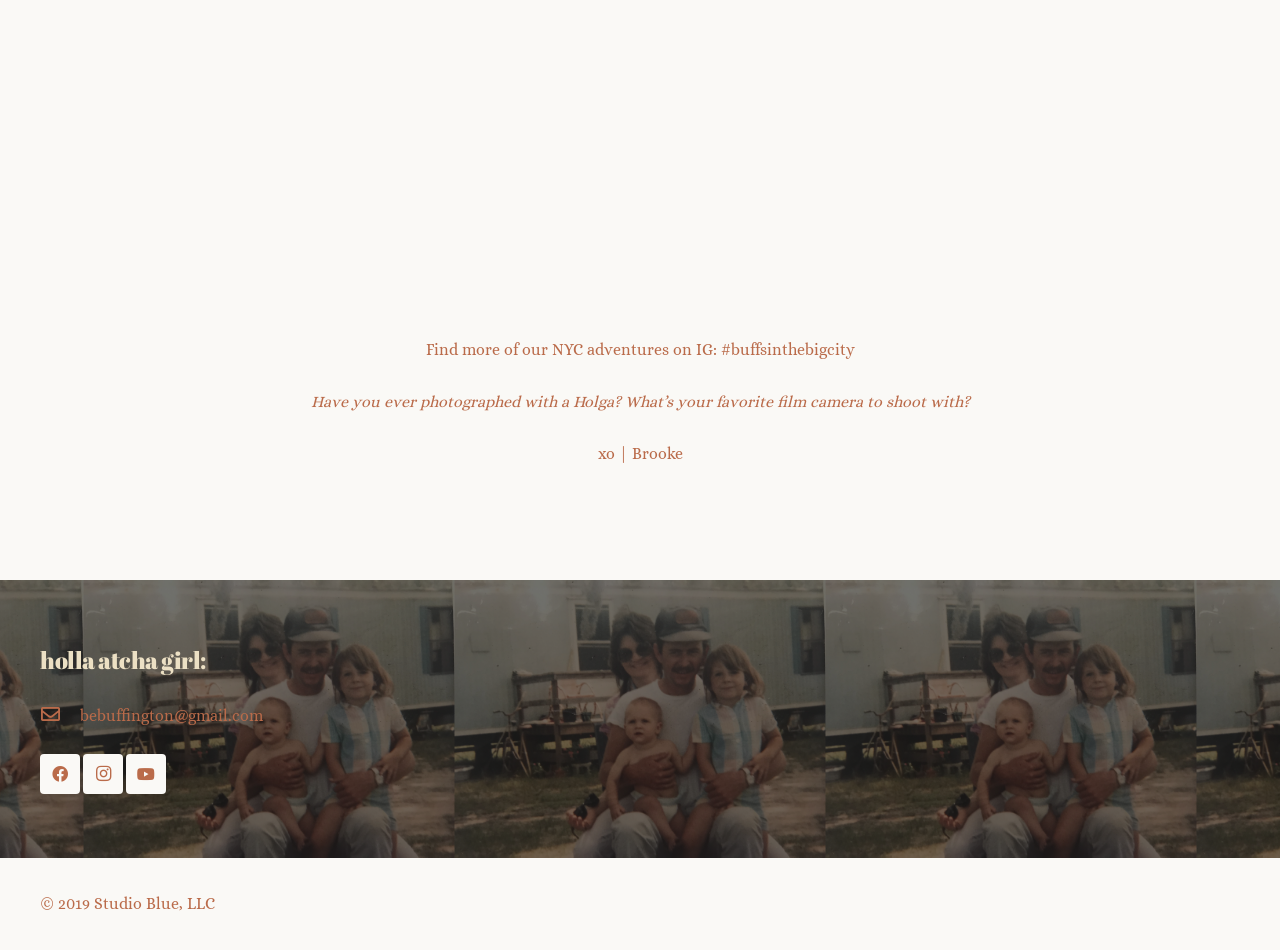Please examine the image and answer the question with a detailed explanation:
What is the author's Instagram hashtag?

The author's Instagram hashtag can be found in the StaticText element with the text 'Find more of our NYC adventures on IG: #buffsinthebigcity'. This text is located at the top of the webpage, indicating that the author is promoting their Instagram account.